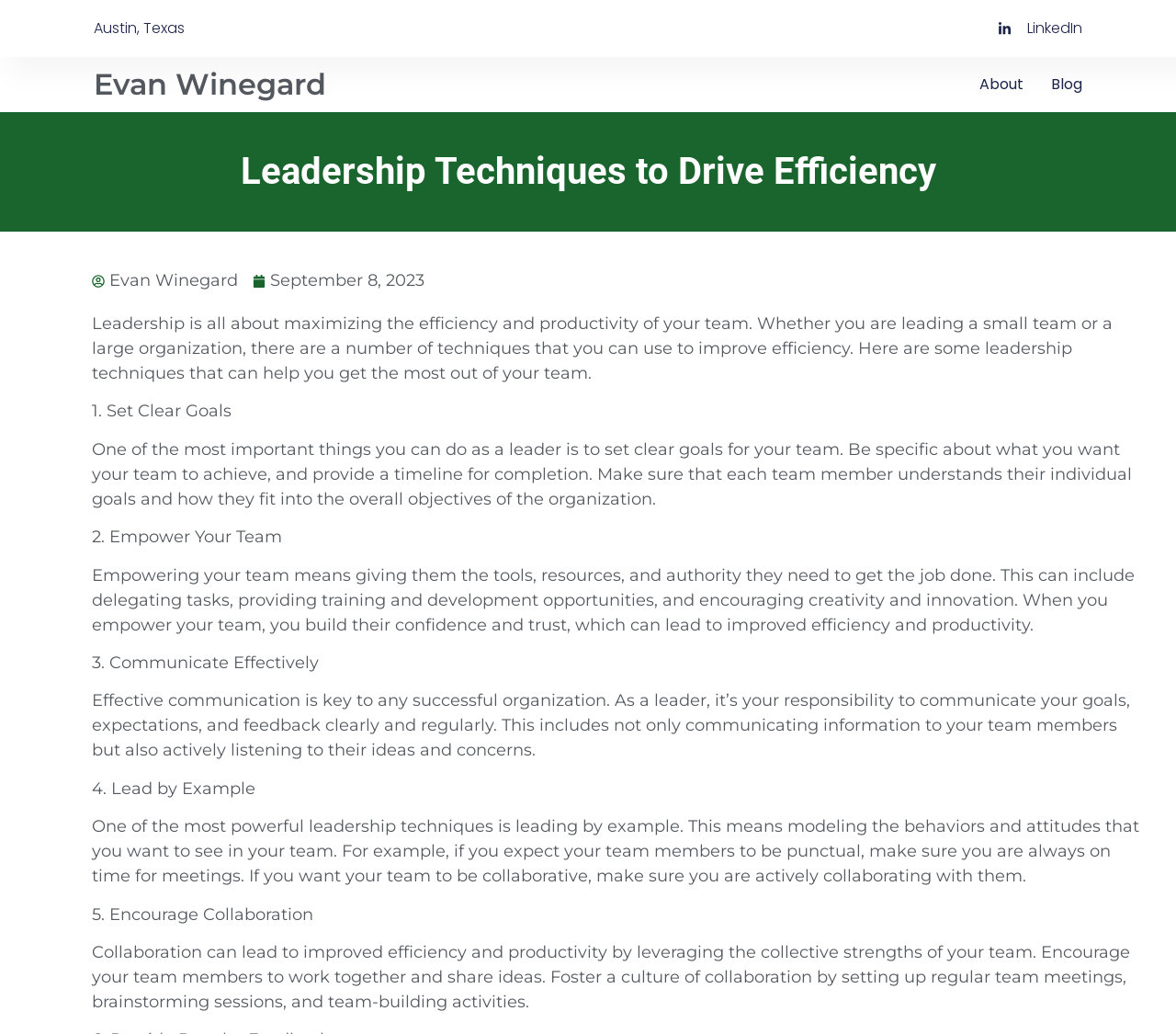Please provide a comprehensive response to the question based on the details in the image: What is the name of the author of the webpage?

I found the answer by looking at the heading element with the content 'Evan Winegard' which is located at the top of the webpage, indicating the name of the author.